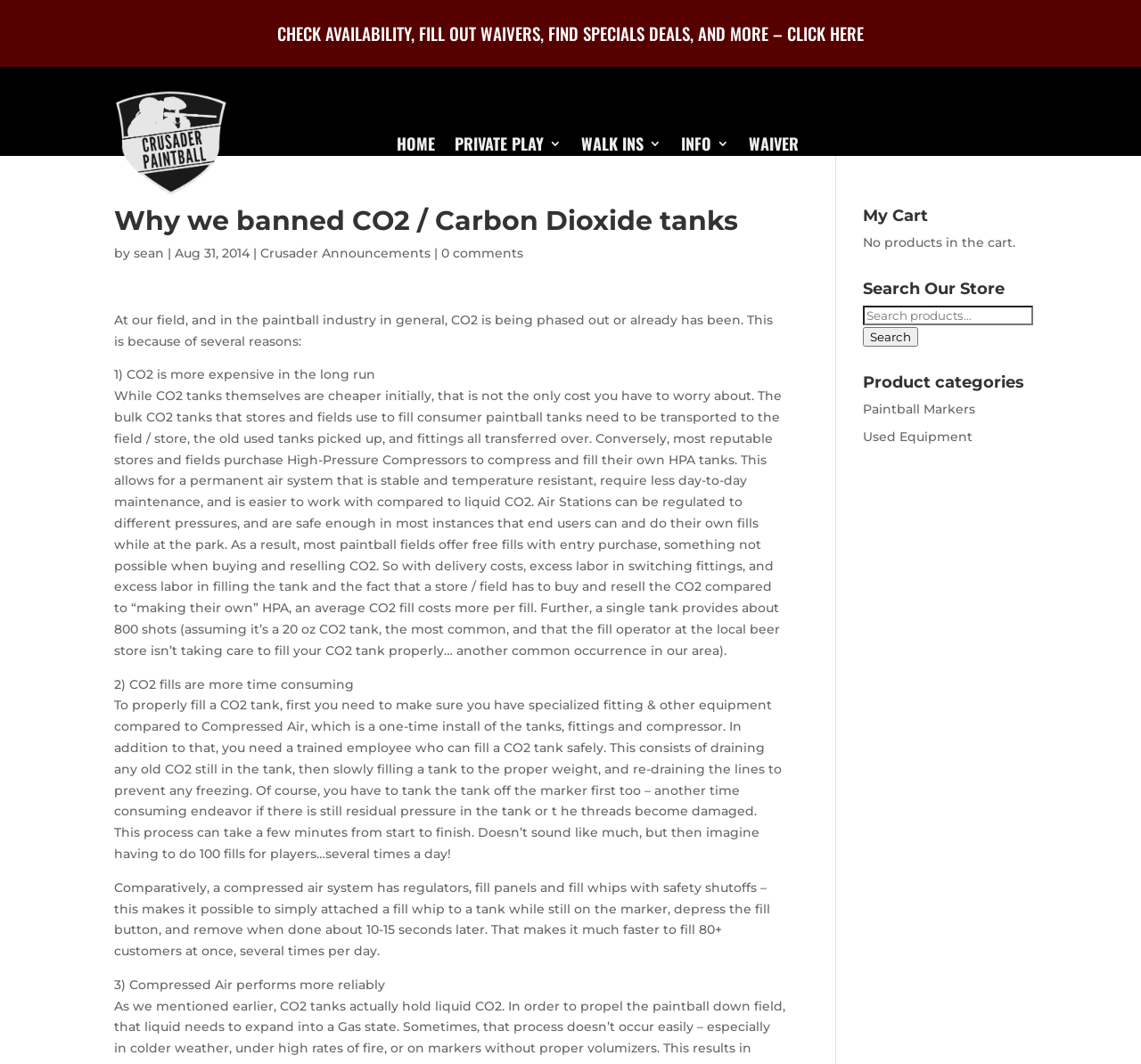Find the bounding box coordinates for the area you need to click to carry out the instruction: "Check availability and fill out waivers". The coordinates should be four float numbers between 0 and 1, indicated as [left, top, right, bottom].

[0.243, 0.019, 0.757, 0.042]